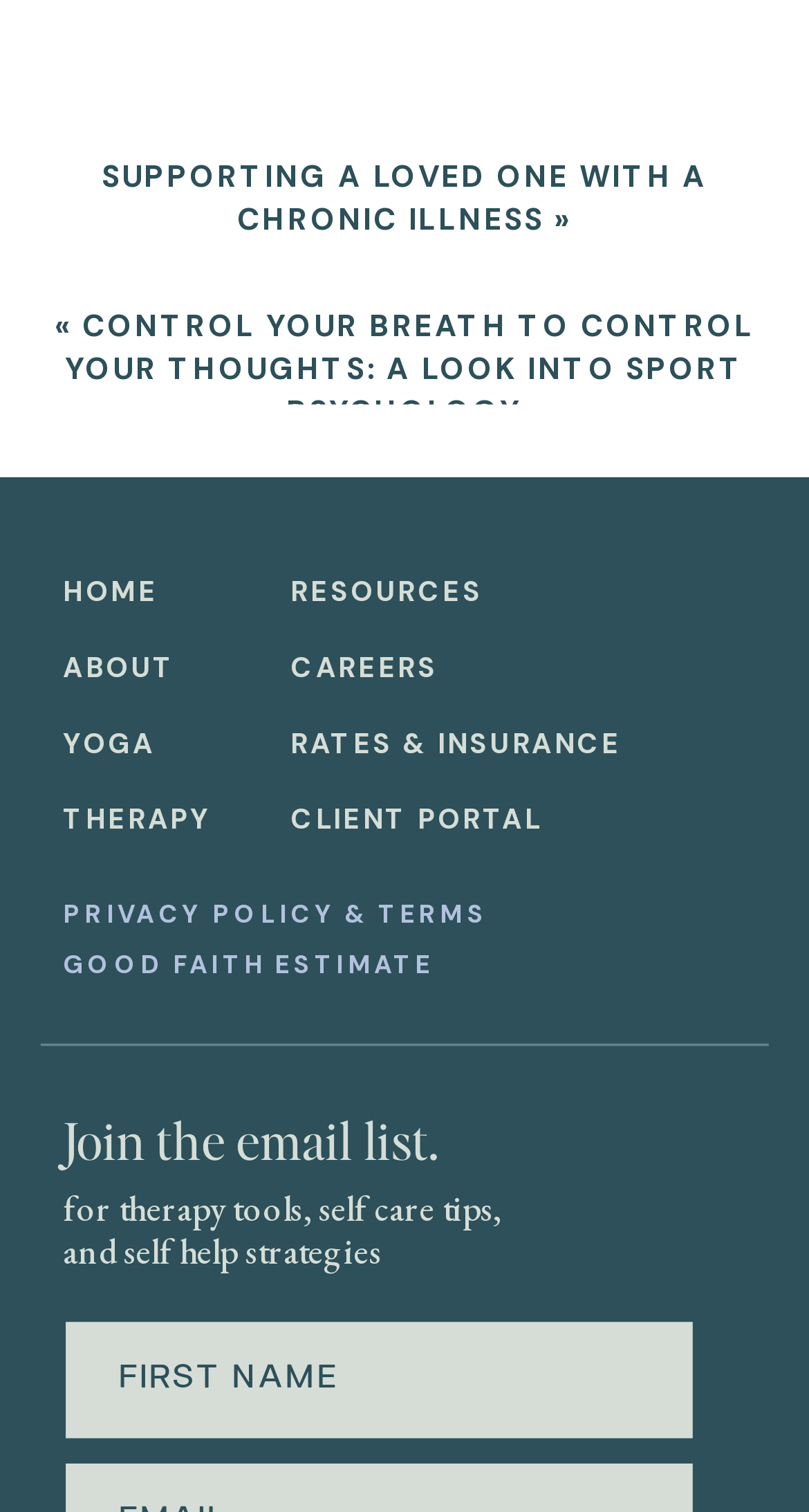Provide a one-word or short-phrase answer to the question:
What is the purpose of the 'CLIENT PORTAL' link?

To access client portal